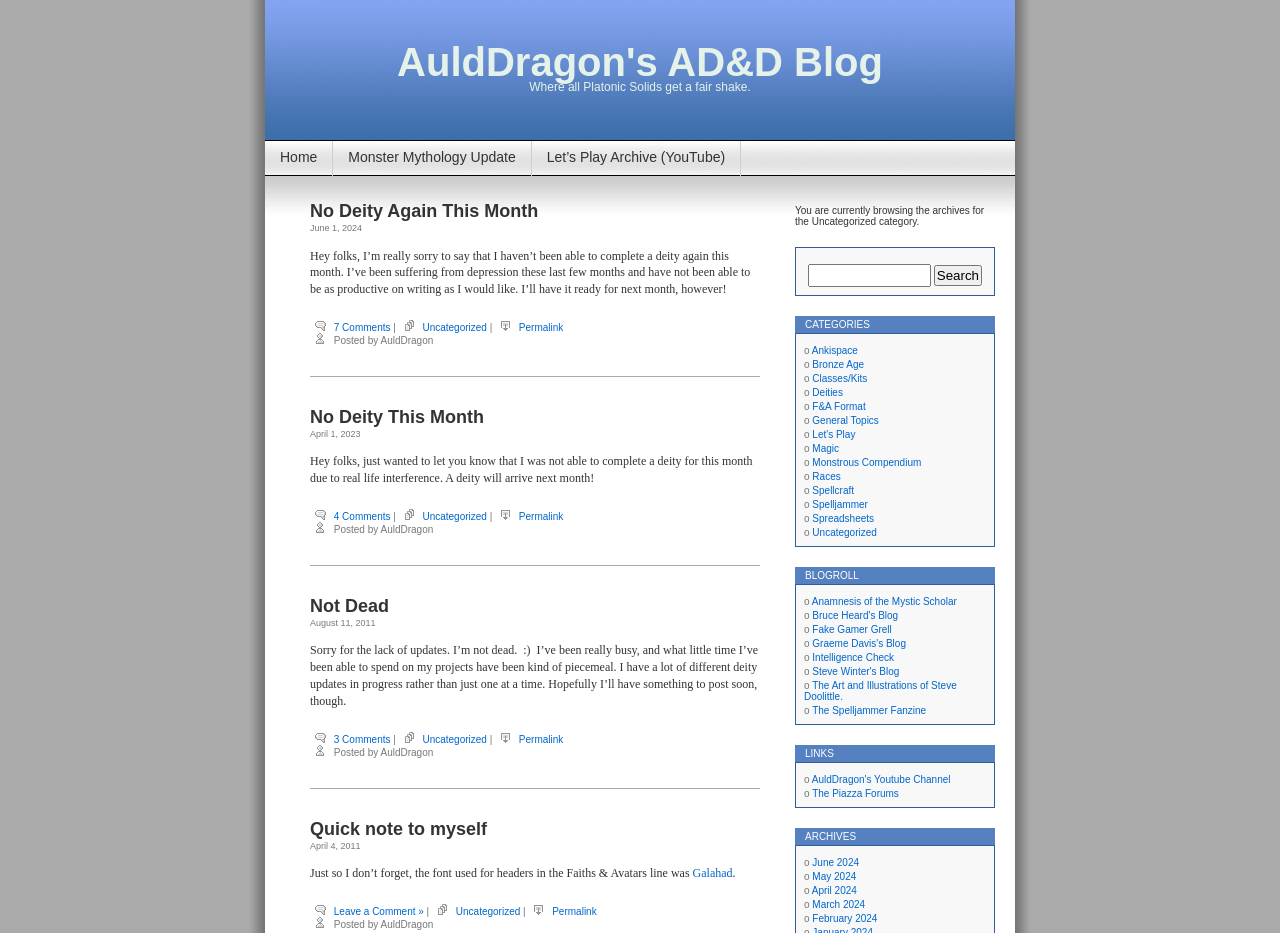Please mark the bounding box coordinates of the area that should be clicked to carry out the instruction: "Visit the Anamnesis of the Mystic Scholar blog".

[0.634, 0.639, 0.748, 0.651]